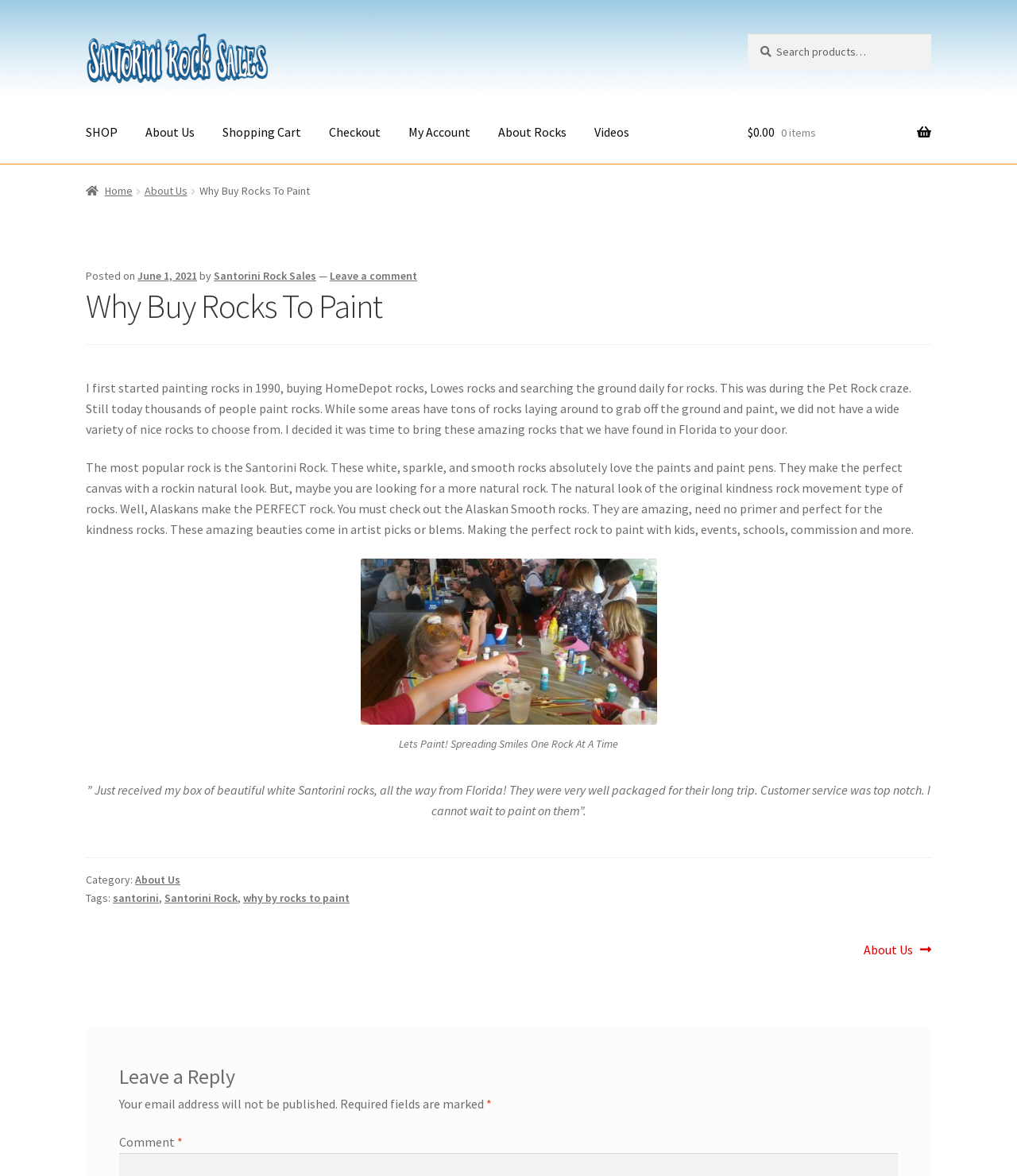Describe the entire webpage, focusing on both content and design.

This webpage is about Santorini Rock Sales, a company that sells rocks for painting. At the top of the page, there are two "Skip to" links, followed by the company's logo and a search bar. The navigation menu is located below, with links to the shop, about us, shopping cart, checkout, my account, about rocks, and videos.

The main content of the page is an article titled "Why Buy Rocks To Paint." The article is divided into sections, with a heading and a brief introduction at the top. The introduction explains that the author started painting rocks in 1990 and decided to bring a variety of rocks to customers' doors.

The article then describes the most popular type of rock, the Santorini Rock, which is white, sparkly, and smooth, making it an ideal canvas for painting. It also mentions the Alaskan Smooth rocks, which have a natural look and are perfect for kindness rocks.

Below the text, there is a figure with a caption that reads "Let's Paint! Spreading Smiles One Rock At A Time." The article continues with a customer testimonial, praising the company's customer service and packaging.

The page also includes a section with category and tags links, followed by a post navigation section with links to the next post and a "Leave a Reply" section for comments. The comment section includes fields for name, email, and website, as well as a text area for the comment itself.